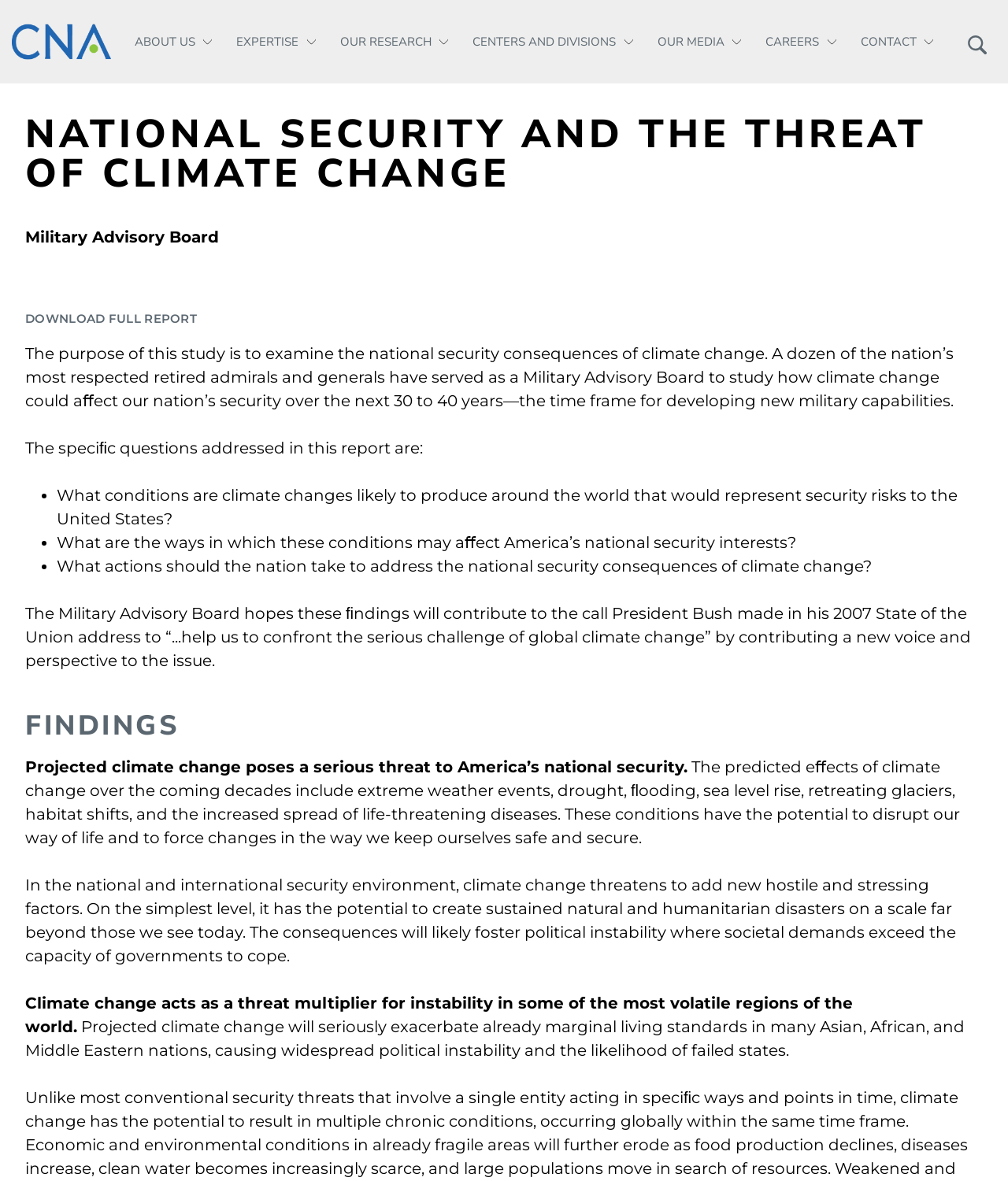What is the name of the organization behind this report?
Provide a short answer using one word or a brief phrase based on the image.

CNA